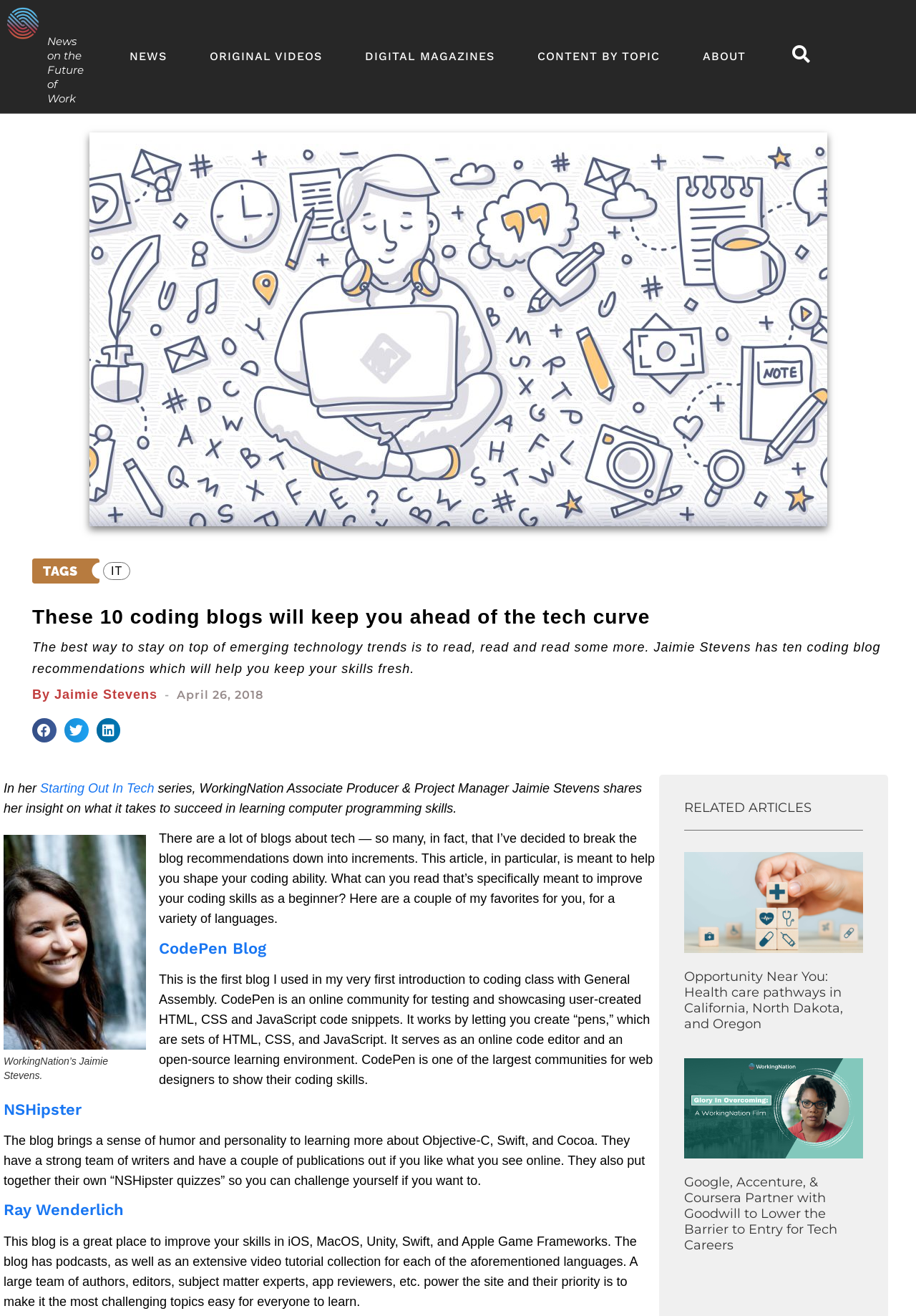How many related articles are shown?
Look at the image and respond with a single word or a short phrase.

2